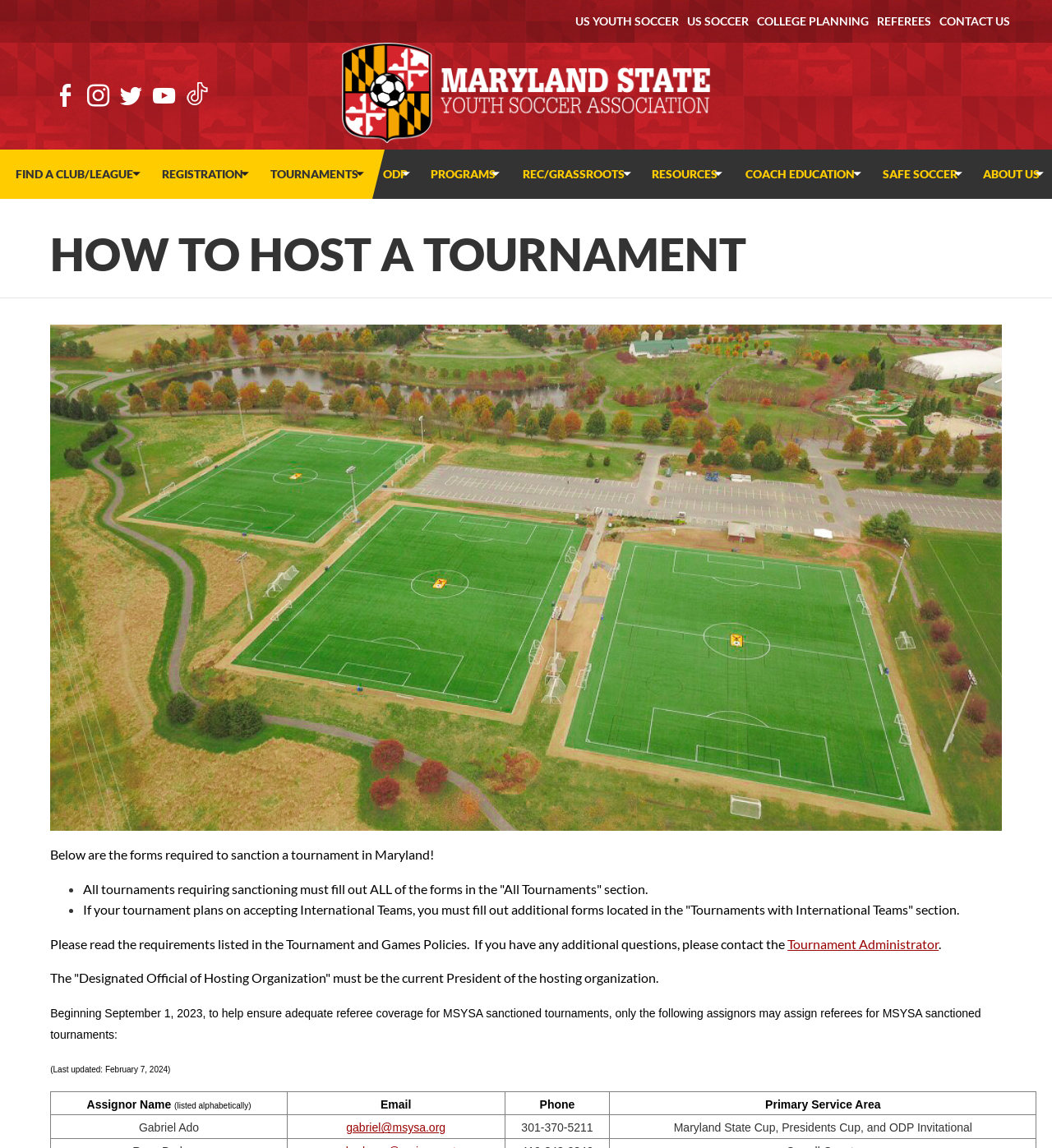Determine the bounding box coordinates of the section I need to click to execute the following instruction: "Contact the Tournament Administrator". Provide the coordinates as four float numbers between 0 and 1, i.e., [left, top, right, bottom].

[0.749, 0.815, 0.892, 0.829]